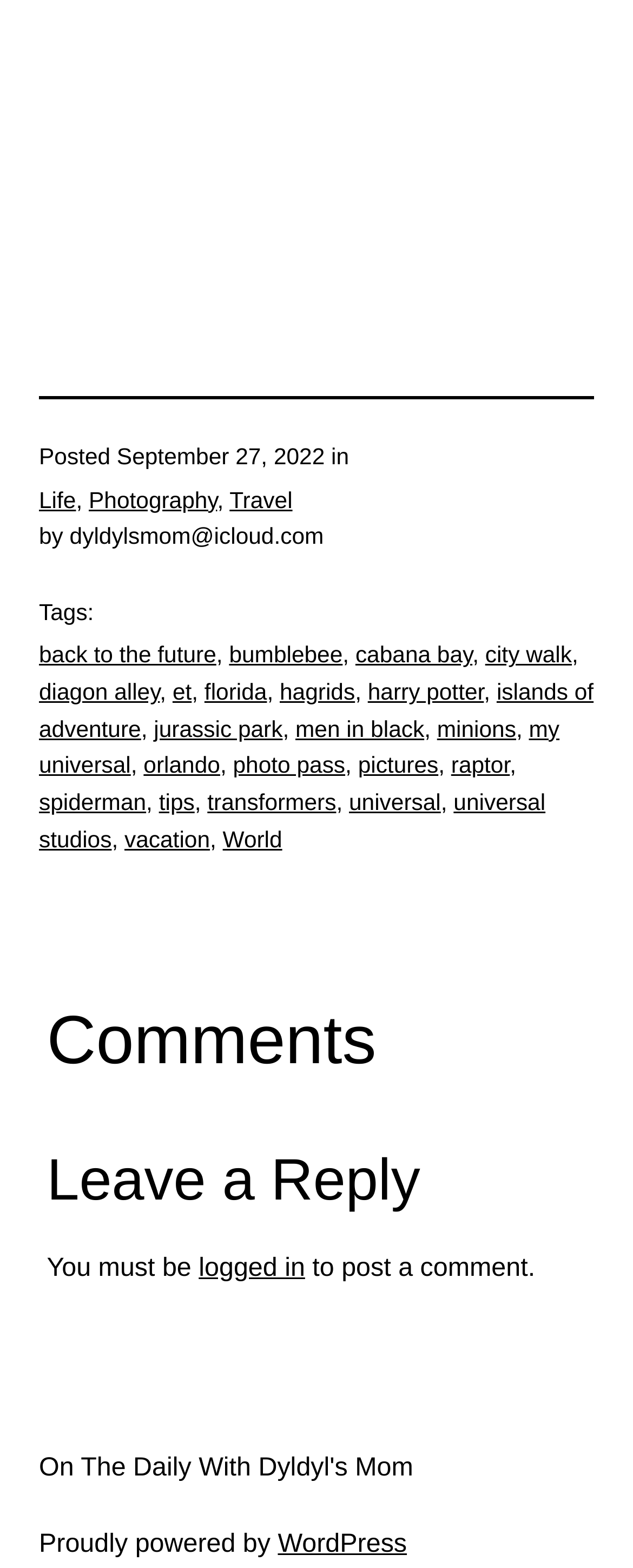Please analyze the image and provide a thorough answer to the question:
What is the category of the post?

I found the categories by looking at the links 'Life', 'Photography', and 'Travel' which are located near the top of the webpage.